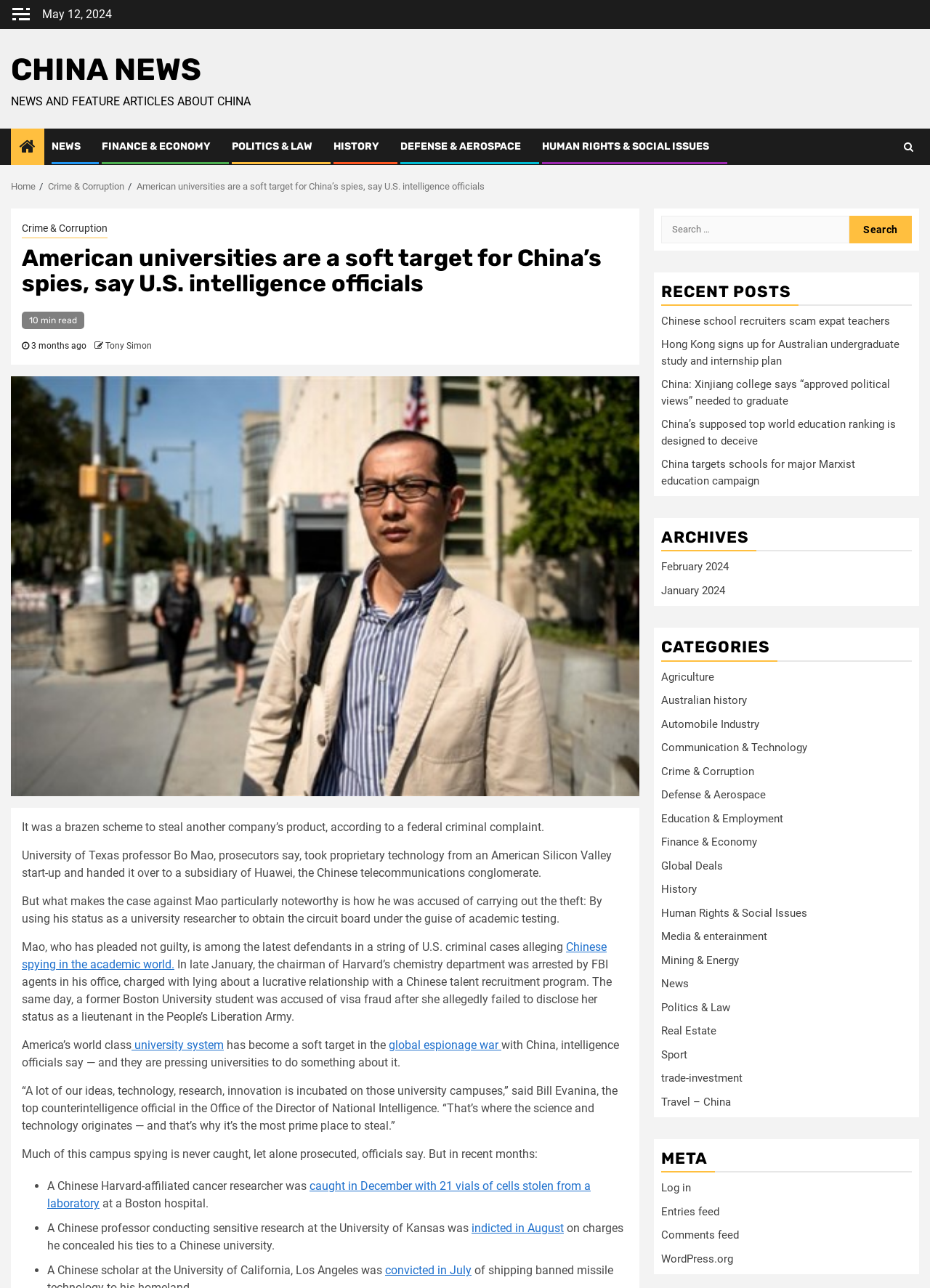What is the name of the university professor mentioned in the article?
Look at the image and answer the question with a single word or phrase.

Bo Mao